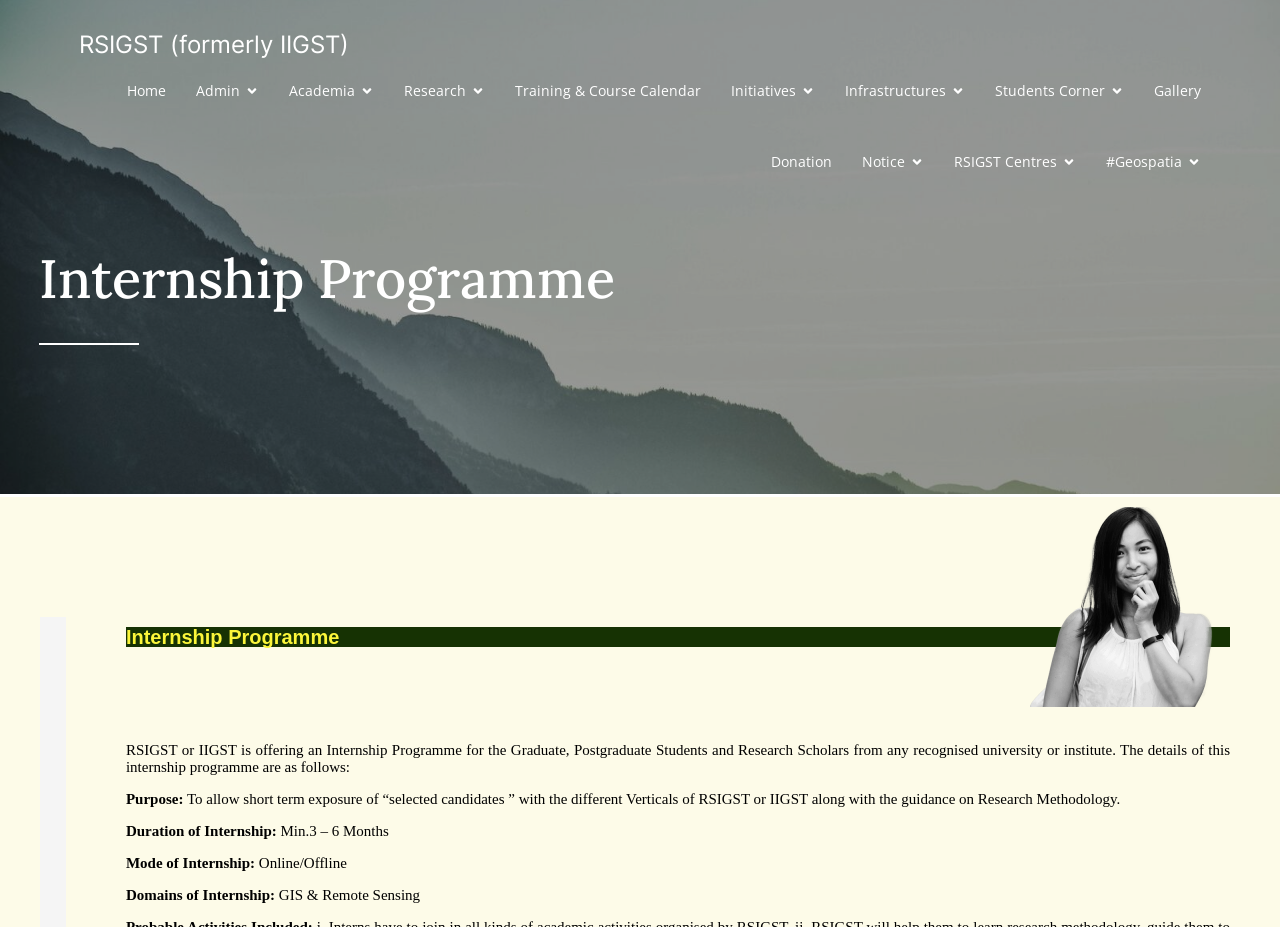Determine the bounding box coordinates for the UI element with the following description: "RSIGST Centres". The coordinates should be four float numbers between 0 and 1, represented as [left, top, right, bottom].

[0.745, 0.152, 0.841, 0.196]